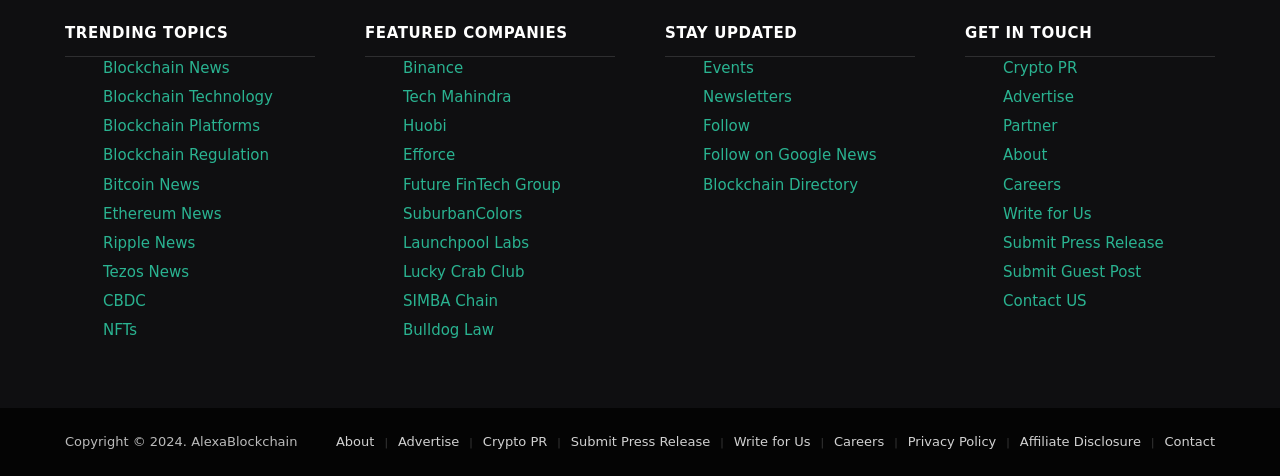Please identify the bounding box coordinates of the element's region that should be clicked to execute the following instruction: "Learn about Crypto PR". The bounding box coordinates must be four float numbers between 0 and 1, i.e., [left, top, right, bottom].

[0.784, 0.124, 0.842, 0.162]